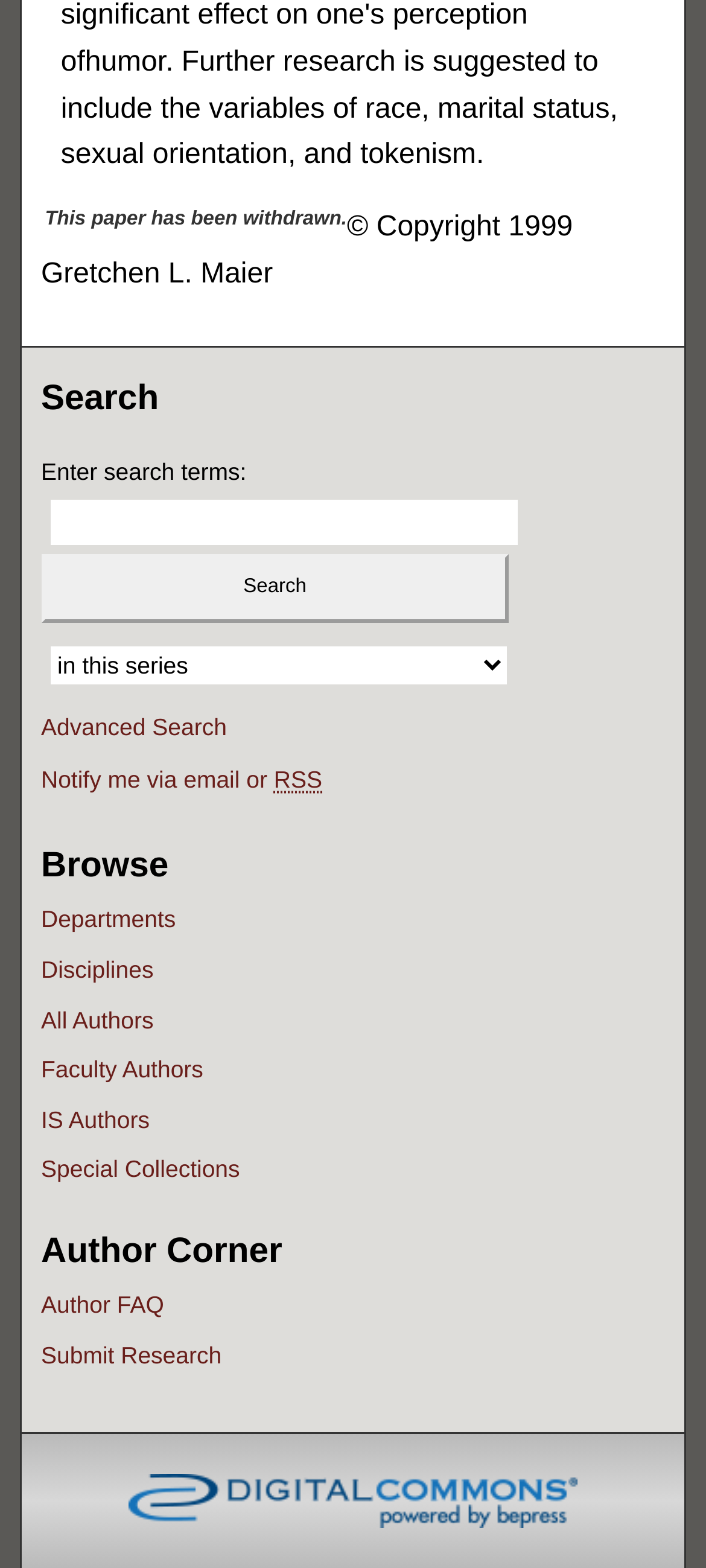Give a concise answer using only one word or phrase for this question:
What is the purpose of the textbox?

Enter search terms